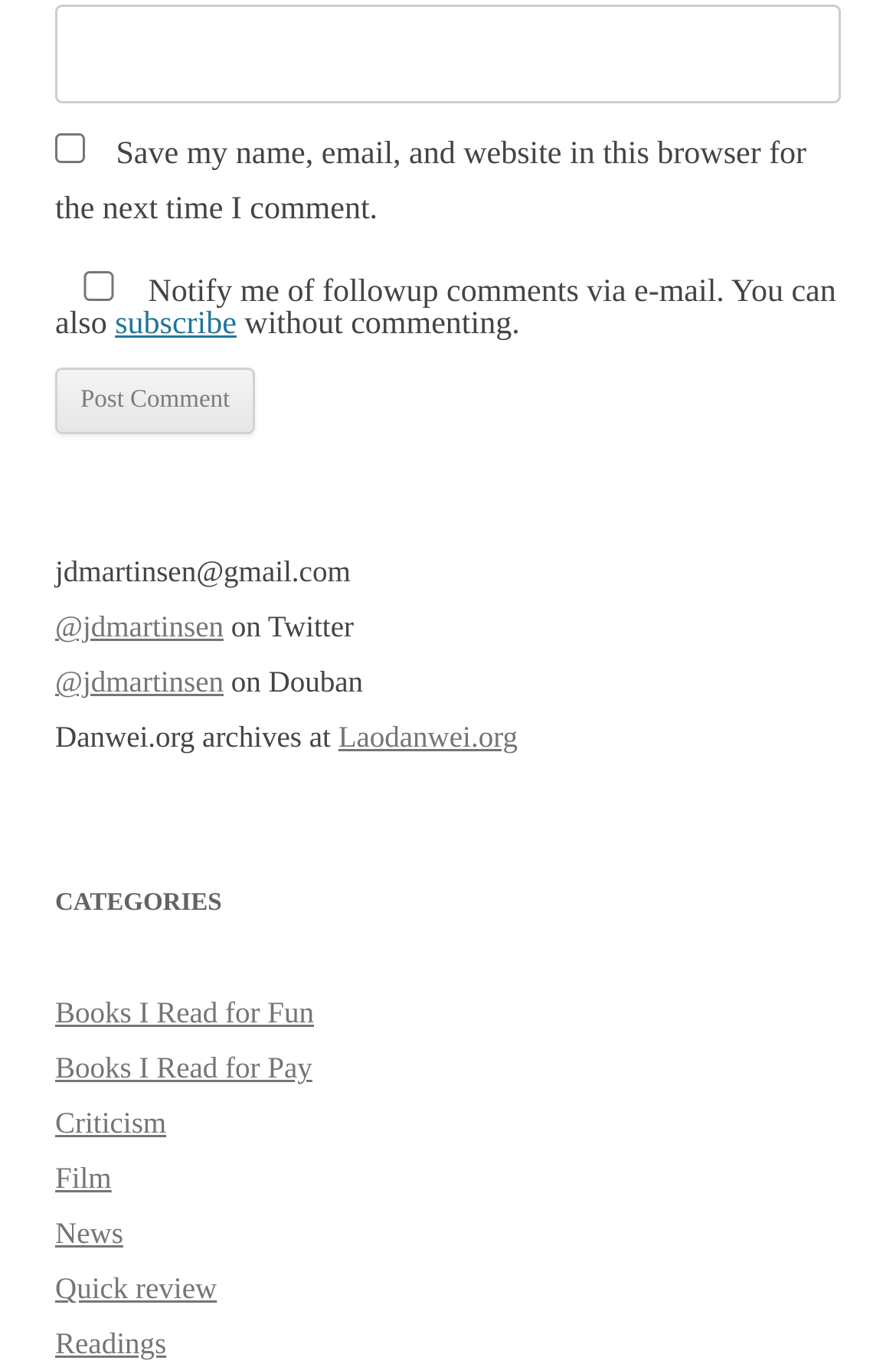Provide a one-word or one-phrase answer to the question:
What is the website mentioned in the text 'Danwei.org archives at'?

Laodanwei.org